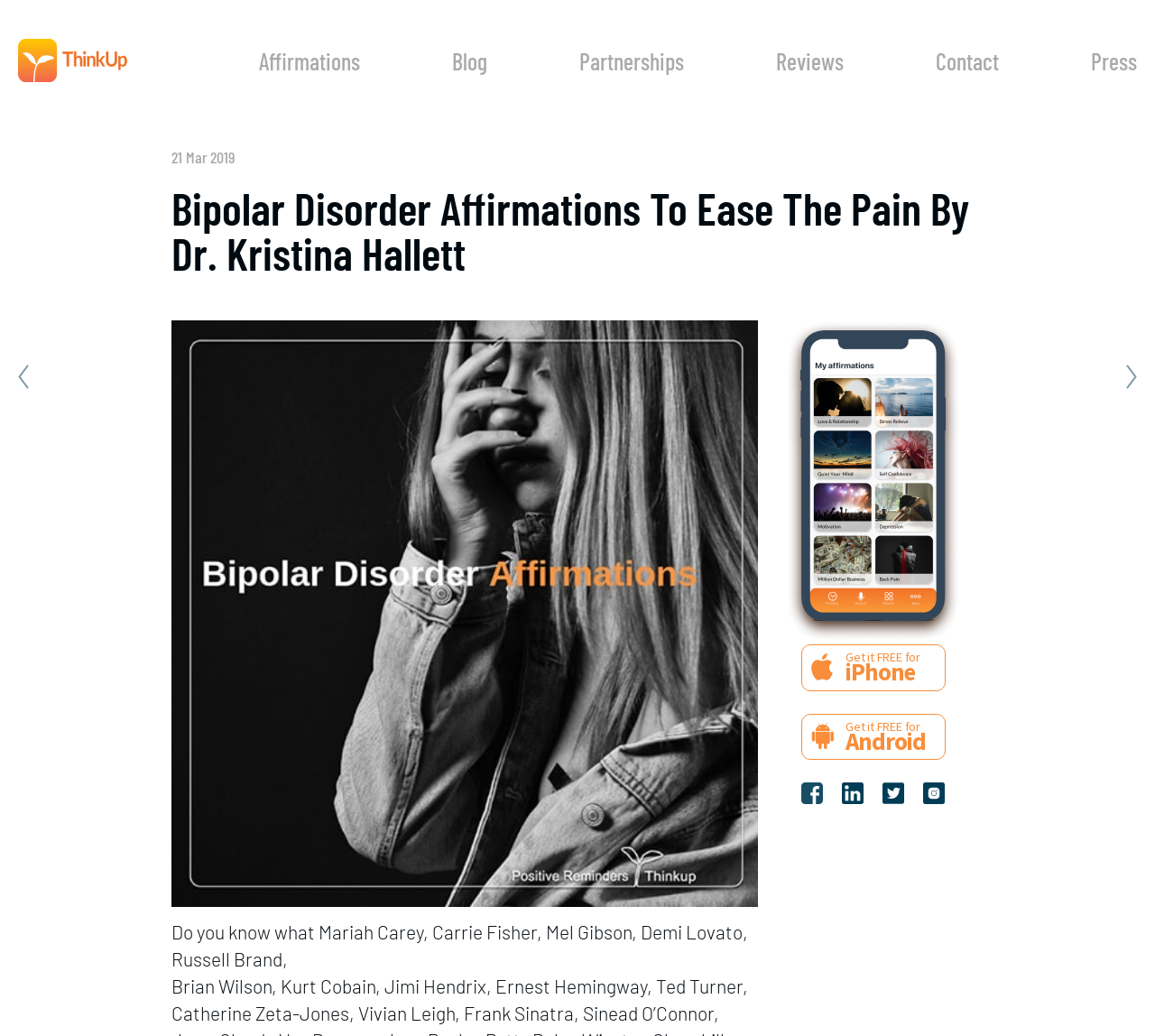Locate the bounding box coordinates of the clickable region necessary to complete the following instruction: "Get it FREE for iPhone". Provide the coordinates in the format of four float numbers between 0 and 1, i.e., [left, top, right, bottom].

[0.694, 0.622, 0.819, 0.689]